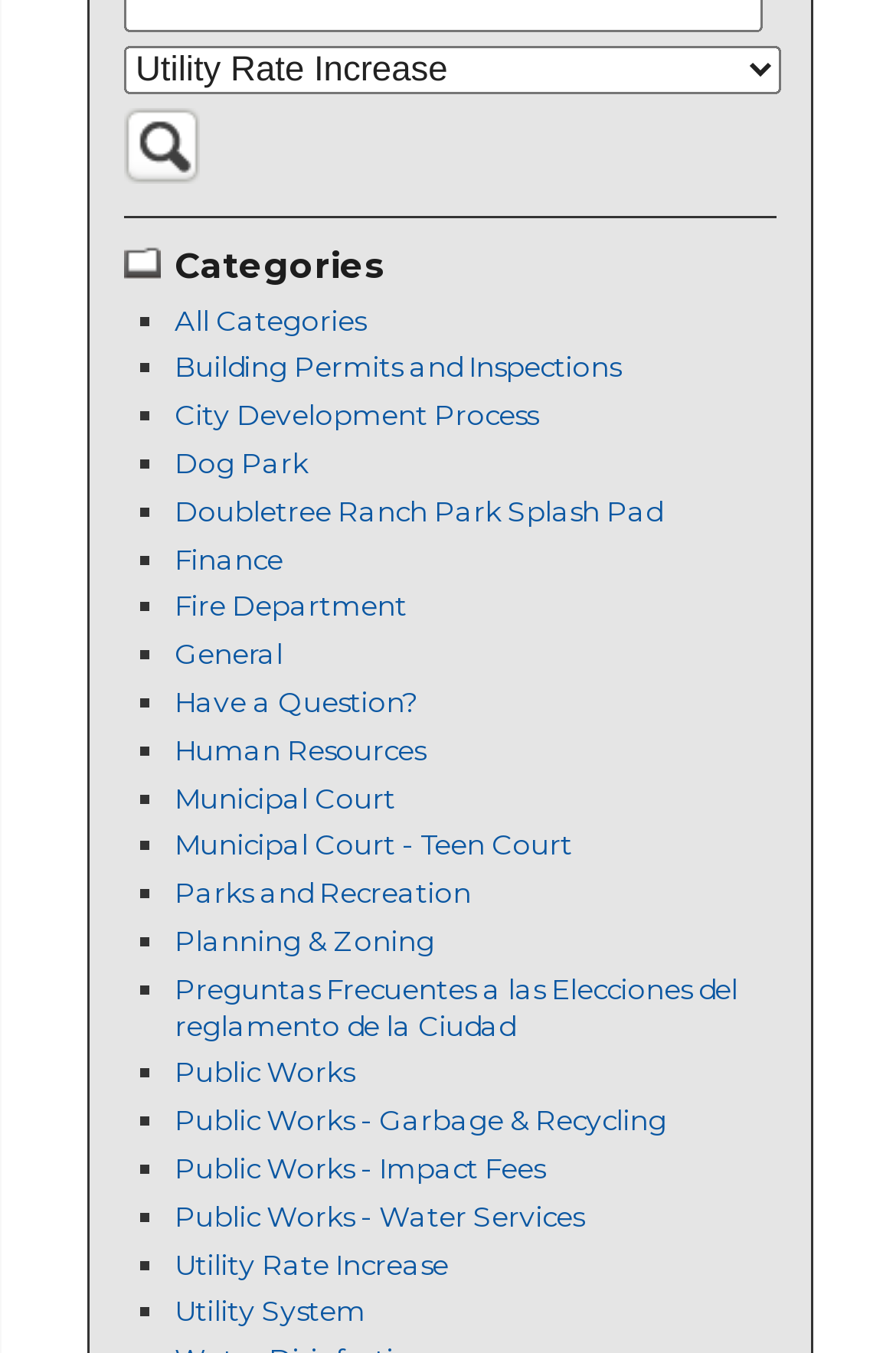Locate the bounding box coordinates of the element that needs to be clicked to carry out the instruction: "Learn more about the Dog Park". The coordinates should be given as four float numbers ranging from 0 to 1, i.e., [left, top, right, bottom].

[0.195, 0.329, 0.344, 0.355]